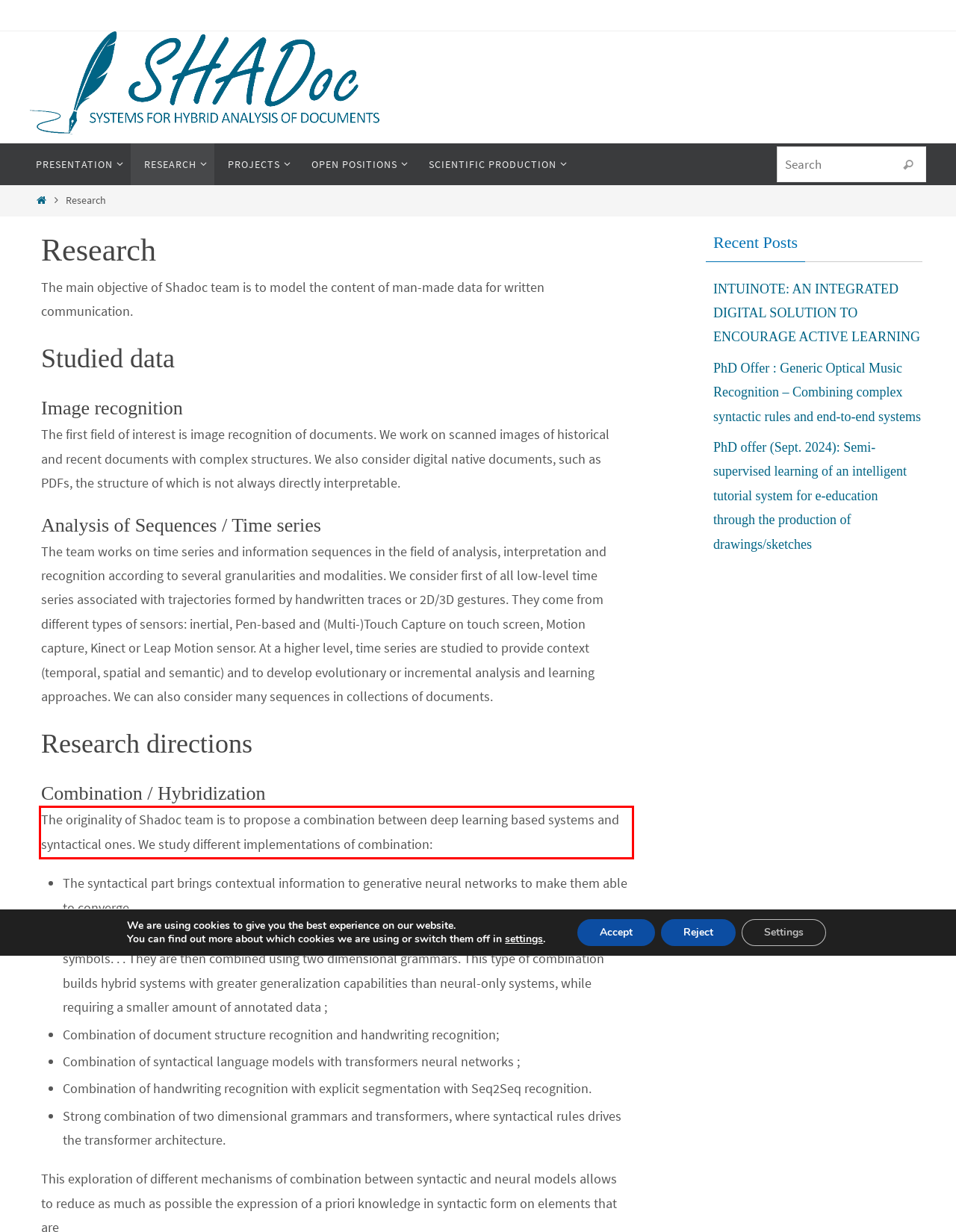Please extract the text content from the UI element enclosed by the red rectangle in the screenshot.

The originality of Shadoc team is to propose a combination between deep learning based systems and syntactical ones. We study different implementations of combination: